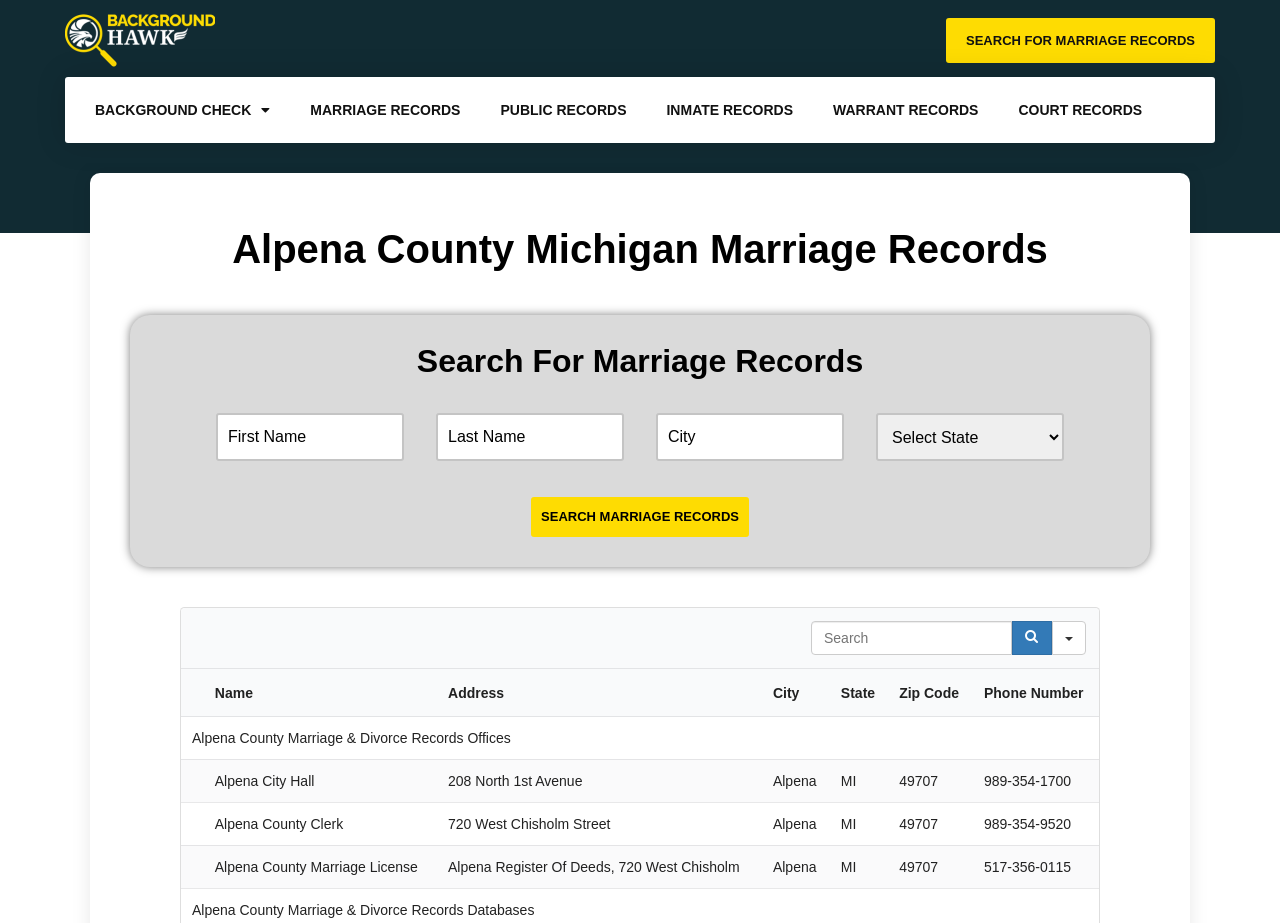Describe all the significant parts and information present on the webpage.

This webpage is focused on providing free marriage records in Alpena County, Michigan. At the top, there is a link and a button, with the button labeled "SEARCH FOR MARRIAGE RECORDS". Below this, there are six links in a row, labeled "BACKGROUND CHECK", "MARRIAGE RECORDS", "PUBLIC RECORDS", "INMATE RECORDS", "WARRANT RECORDS", and "COURT RECORDS". 

Further down, there is a heading that reads "Alpena County Michigan Marriage Records", followed by another heading that says "Search For Marriage Records". Below this, there are three text boxes to input "First Name", "Last Name", and "City", as well as a combo box. 

To the right of these input fields, there is a button labeled "search marriage records". Below this, there is a table with multiple rows, each containing information about different marriage records offices in Alpena County, including their names, addresses, cities, states, zip codes, and phone numbers. The table has six columns, each with a header icon and a label.